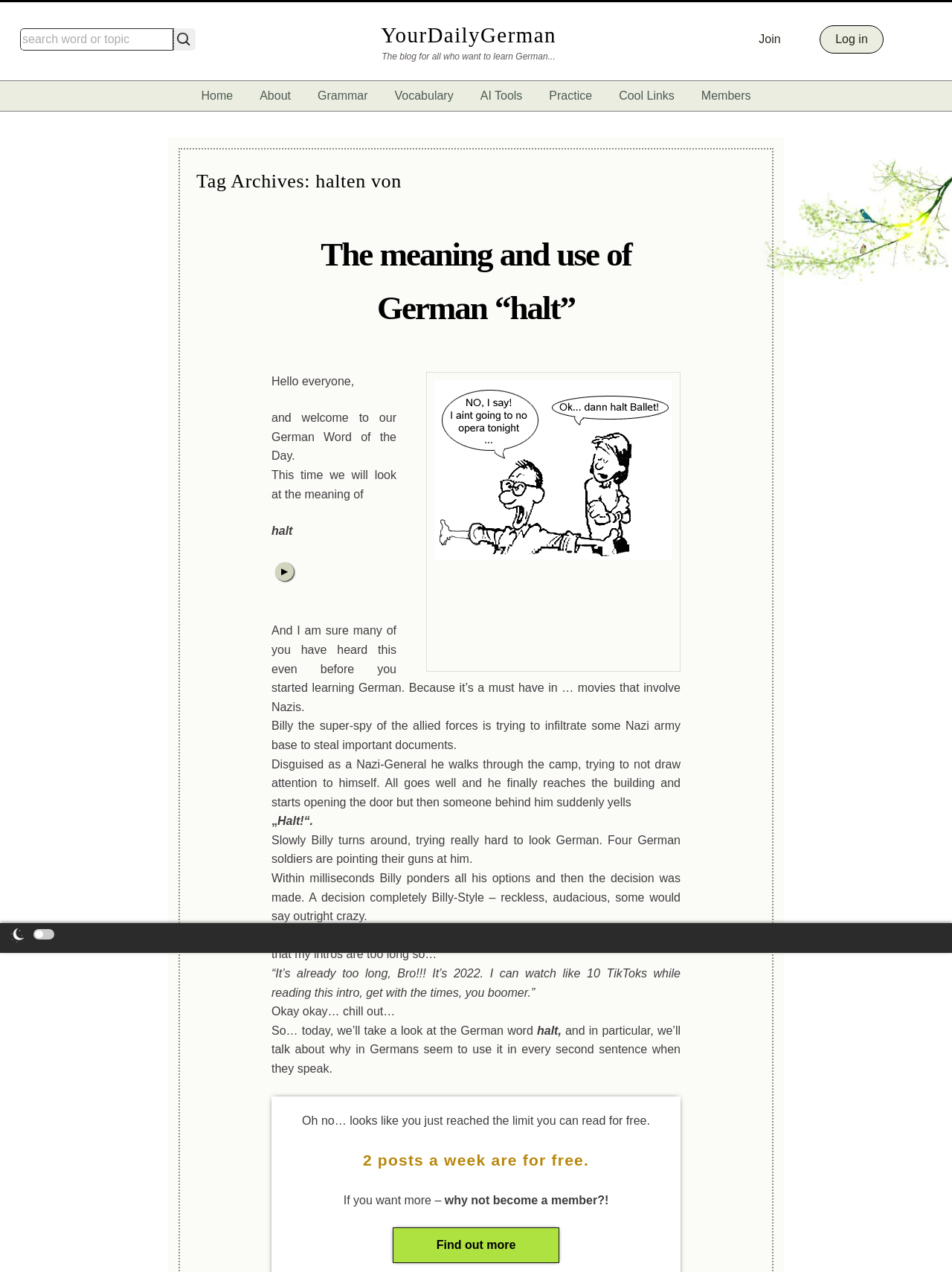How many links are there in the navigation menu?
Look at the image and respond with a one-word or short-phrase answer.

7